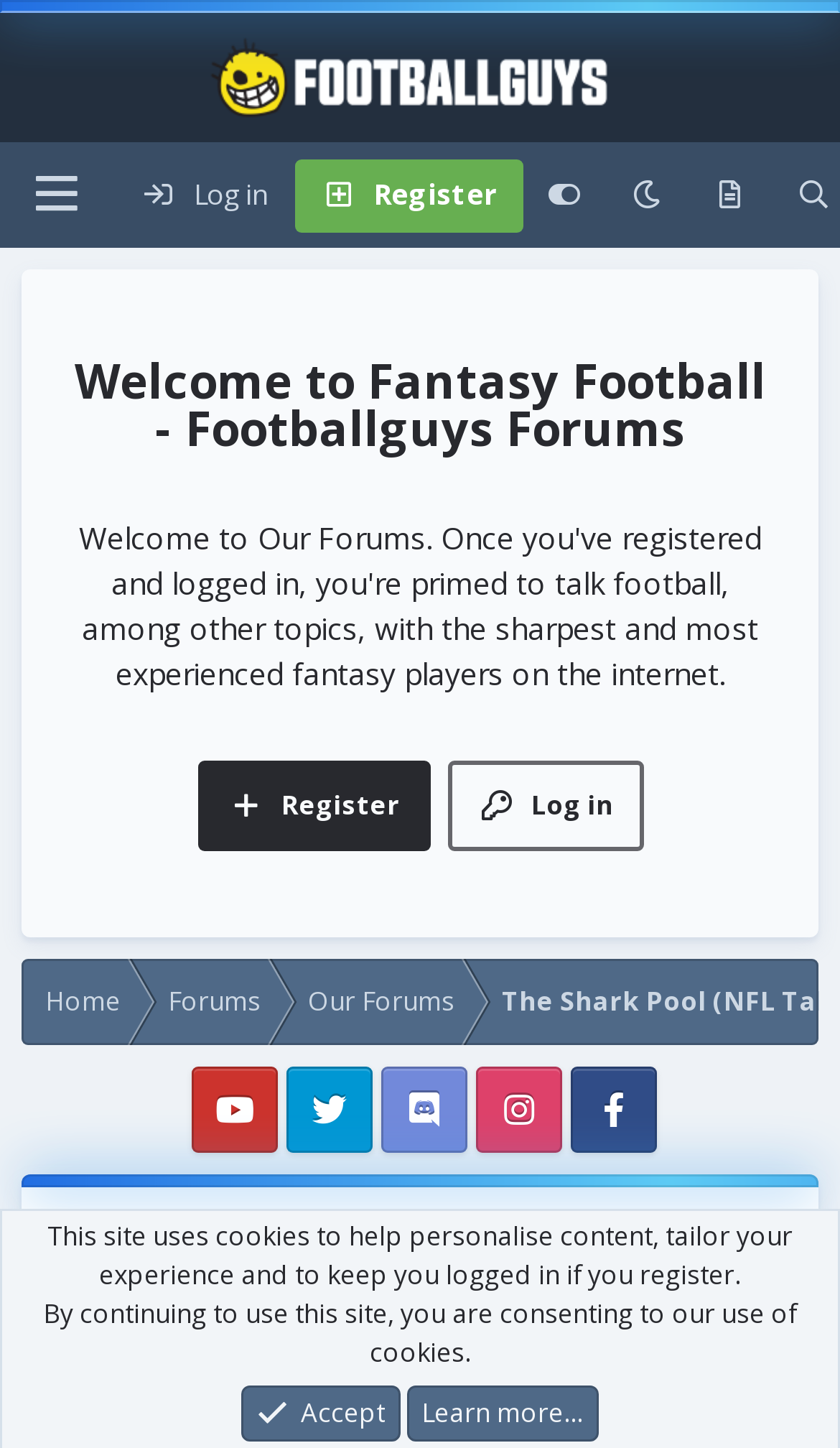Who started the current thread?
Please answer using one word or phrase, based on the screenshot.

ZenoRazon